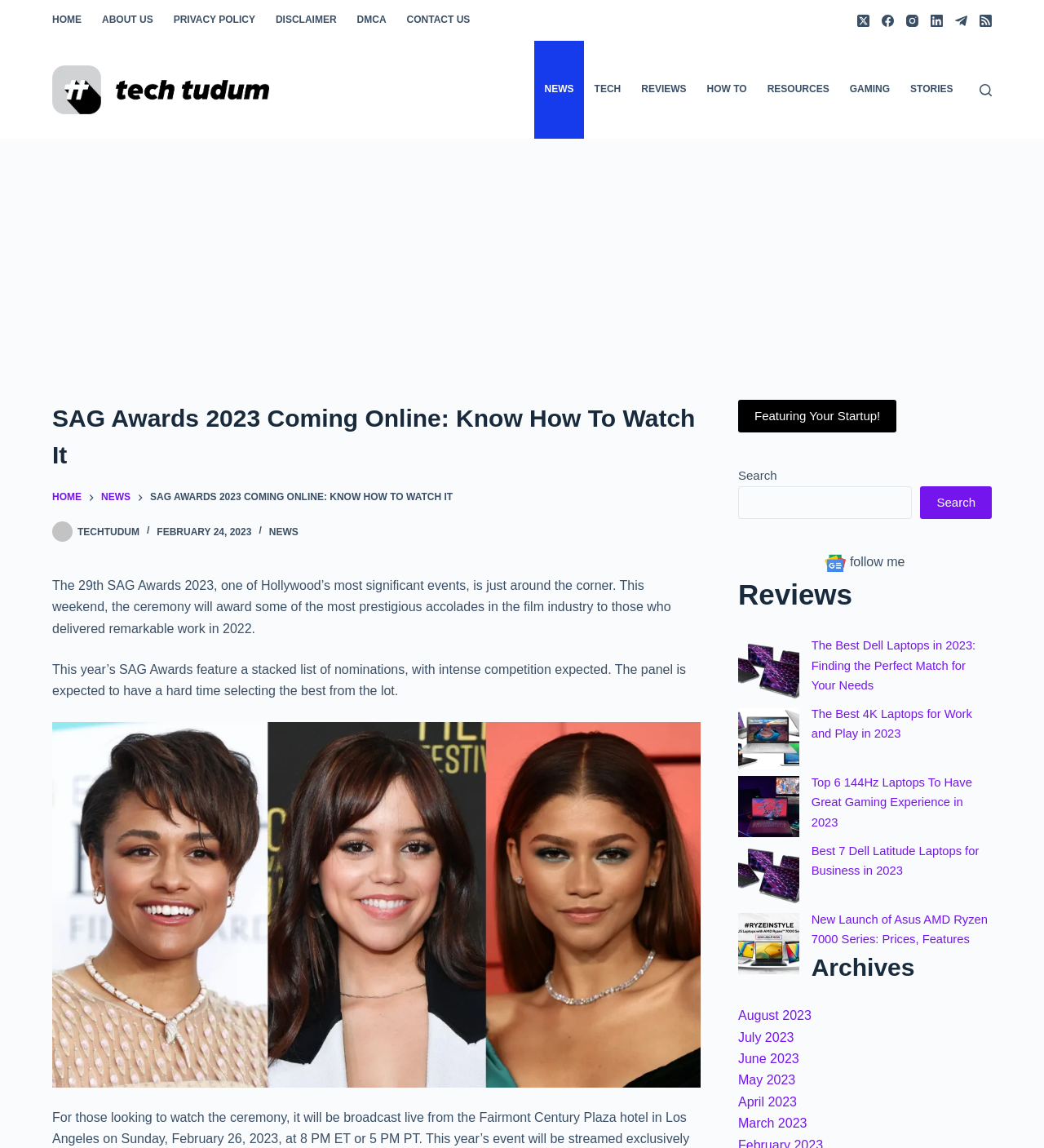Identify the bounding box coordinates of the specific part of the webpage to click to complete this instruction: "Check the 'Copyright' information".

None